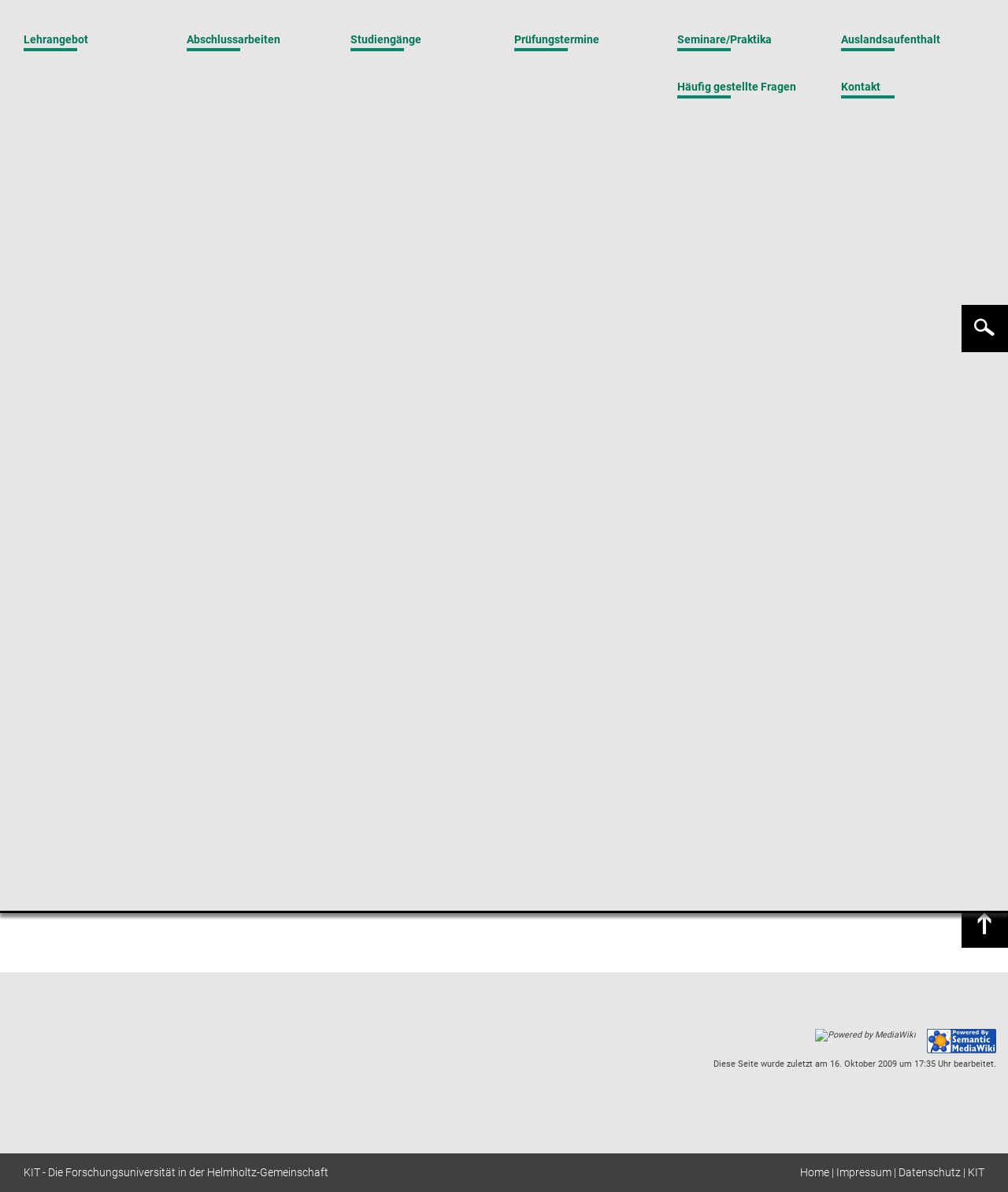Construct a comprehensive description capturing every detail on the webpage.

The webpage is from the Institut AIFB, and its title is "Inproceedings609". At the top left corner, there is a link to "KIT - Karlsruher Institut für Technologie" accompanied by an image. To the right of this, there are several links, including "Home", "Impressum", "Datenschutz", "KIT KIT" with an image, "Anmelden", "EN", and a search box.

Below these links, there are several sections. The first section has links to "Anträge", "AIFB", "Forschung - Lehre - Innovation", "News", "Veranstaltungen", "Pressemitteilungen", and "Kontakt". The second section has links to "Forschungsgruppen", "Informationssysteme", "Effiziente Algorithmen", "Web Science", and several other research groups.

The third section has links to "Personen", including "Professoren", "Emeritierte-/pensionierte Professoren", "Organisation", and several other categories. The fourth section has links to "Forschung", including "Projekte", "Abgeschlossene Projekte", "Veröffentlichungen", and several other research-related topics.

The fifth section has links to "Studium", including "Lehrangebot", "Abschlussarbeiten", "Studiengänge", and several other study-related topics. The sixth section has links to "Karriere" and "Homepage".

In the main content area, there is a heading "Assumptions in model-based diagnosis" followed by a list of authors, including "Dieter Fensel" and "Richard Benjamins". Below this, there is a publication information section, including the title "Proceedings of the 10th Banff Knowledge Acquisition for Knowledge-Based Systems Workshop (KAW-96)", the publication date "1996 November", and a description of the publication.

There are also links to "BibTeX" and "Kurzfassung", as well as a summary of the publication, which discusses the importance of assumptions in model-based diagnosis and knowledge engineering.